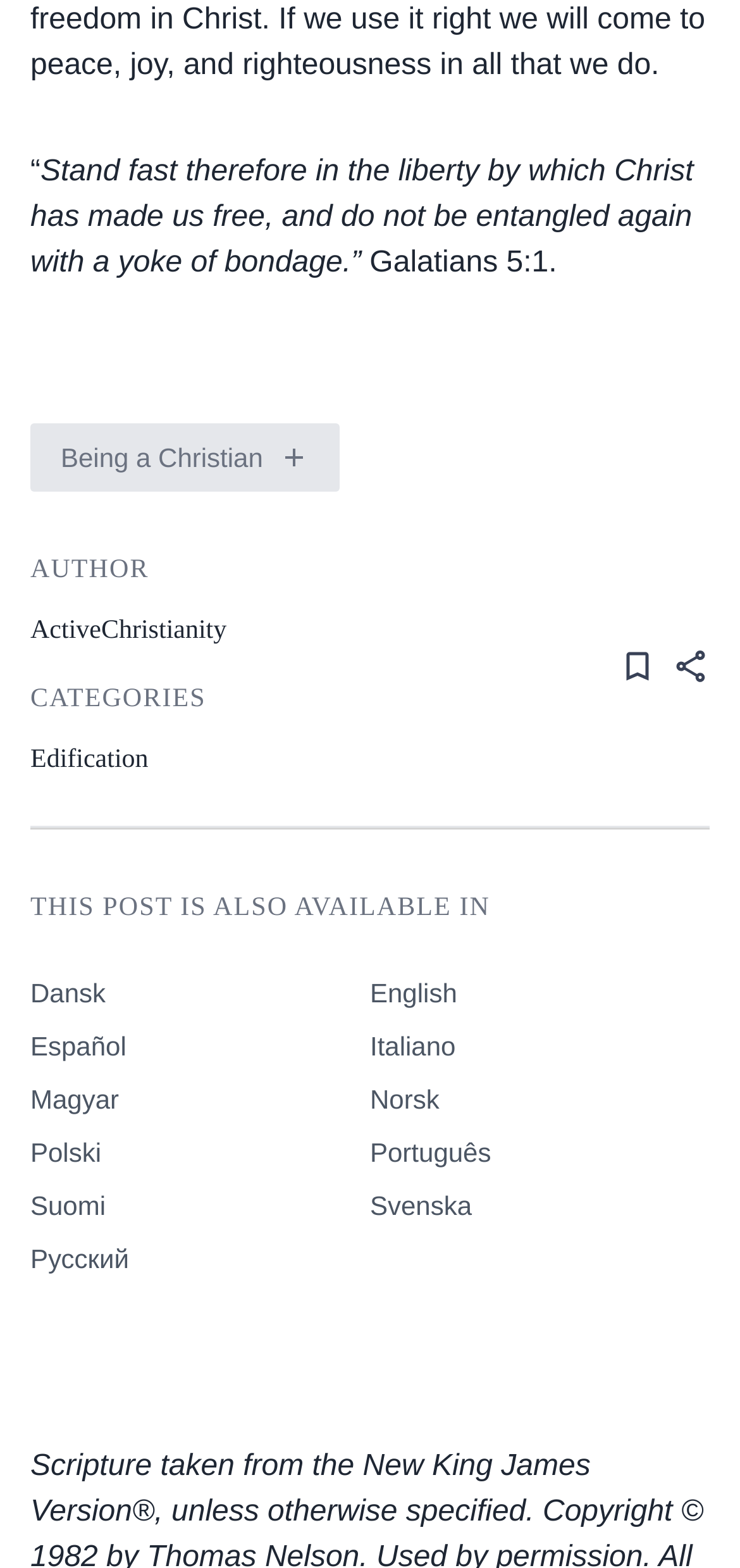What is the Bible verse mentioned?
Please answer the question as detailed as possible.

The Bible verse mentioned is Galatians 5:1, which is written below the quote 'Stand fast therefore in the liberty by which Christ has made us free, and do not be entangled again with a yoke of bondage.'